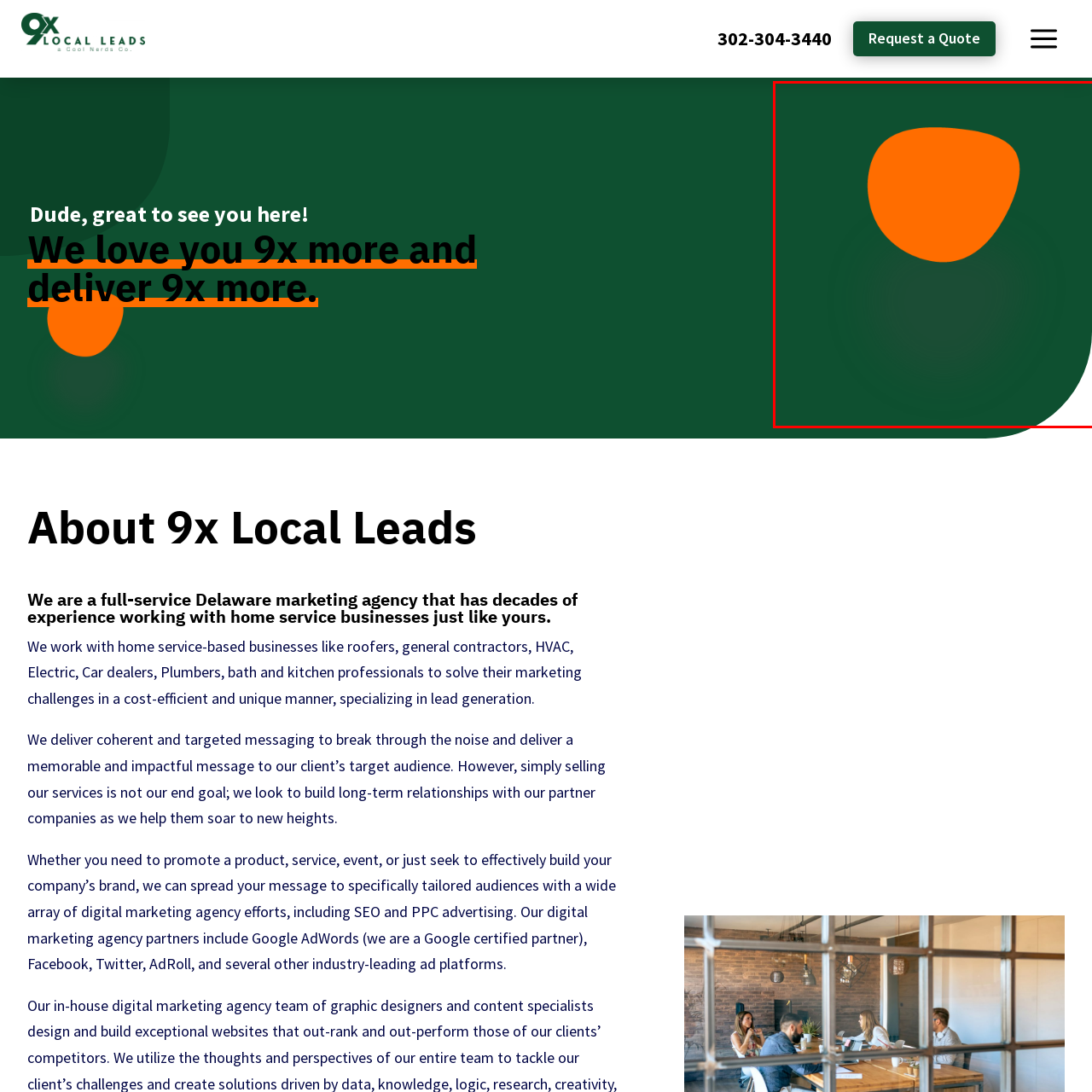What type of businesses does the marketing agency focus on?
Inspect the image within the red bounding box and respond with a detailed answer, leveraging all visible details.

The marketing agency focuses on home service businesses because the caption states that the agency delivers impactful and memorable branding solutions for home service businesses, indicating that this is the specific industry or sector that the agency specializes in.